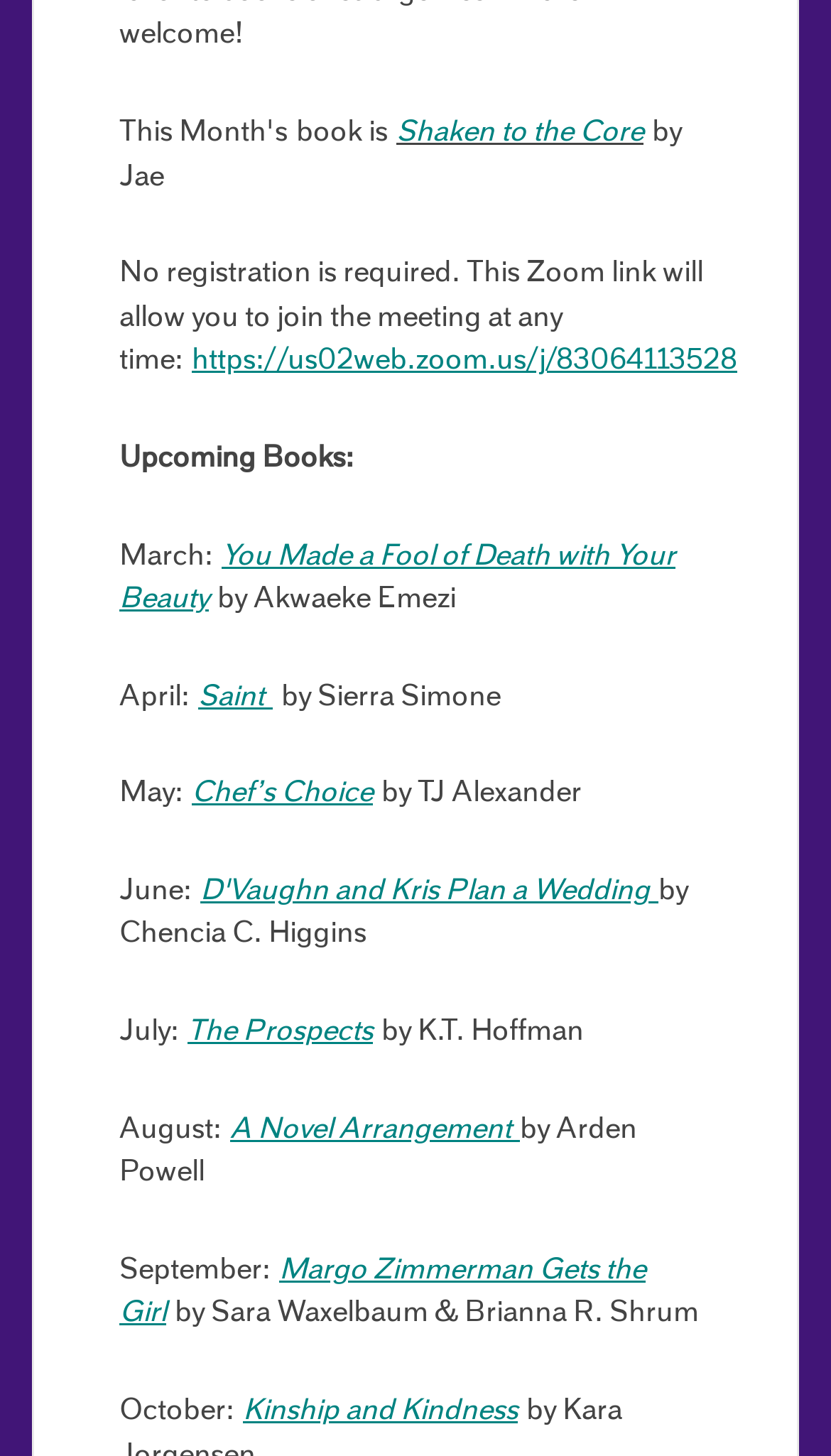What is the Zoom link for the meeting?
Based on the screenshot, provide your answer in one word or phrase.

https://us02web.zoom.us/j/83064113528